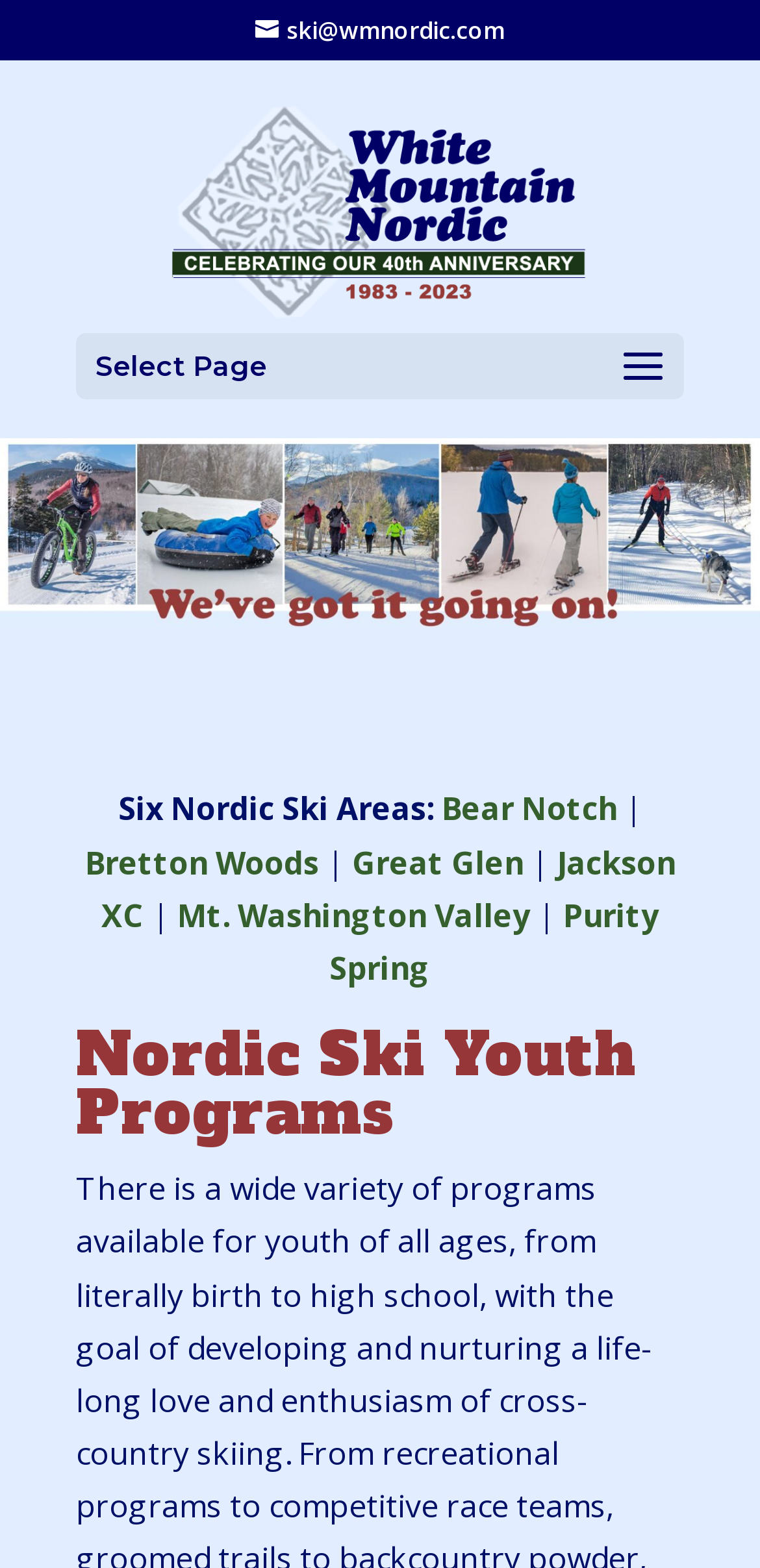Please identify the bounding box coordinates of the element that needs to be clicked to perform the following instruction: "Visit the homepage of White Mountain Nordic".

[0.221, 0.121, 0.779, 0.145]